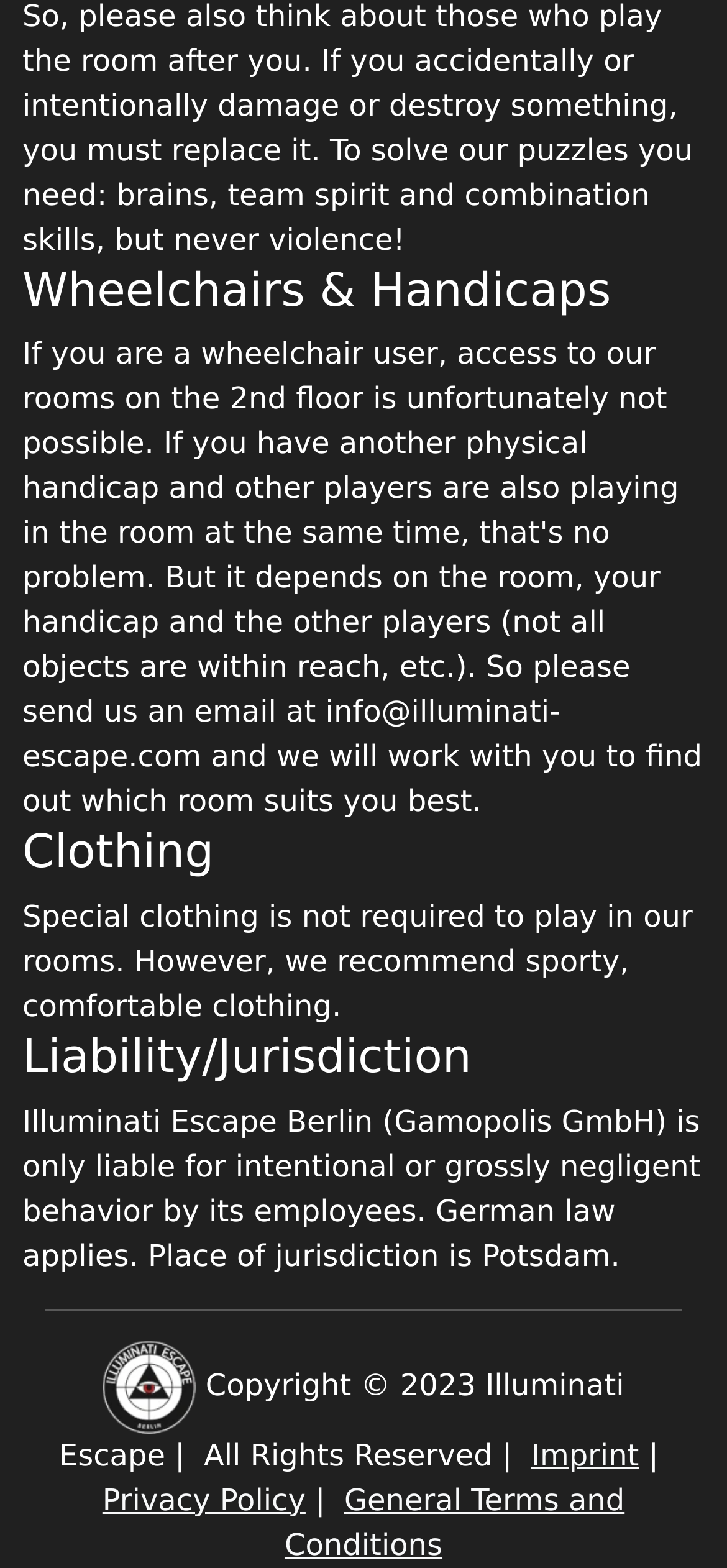What is recommended to wear in the rooms?
Please give a detailed and elaborate answer to the question.

According to the StaticText element, it is recommended to wear sporty, comfortable clothing in the rooms, as special clothing is not required to play.